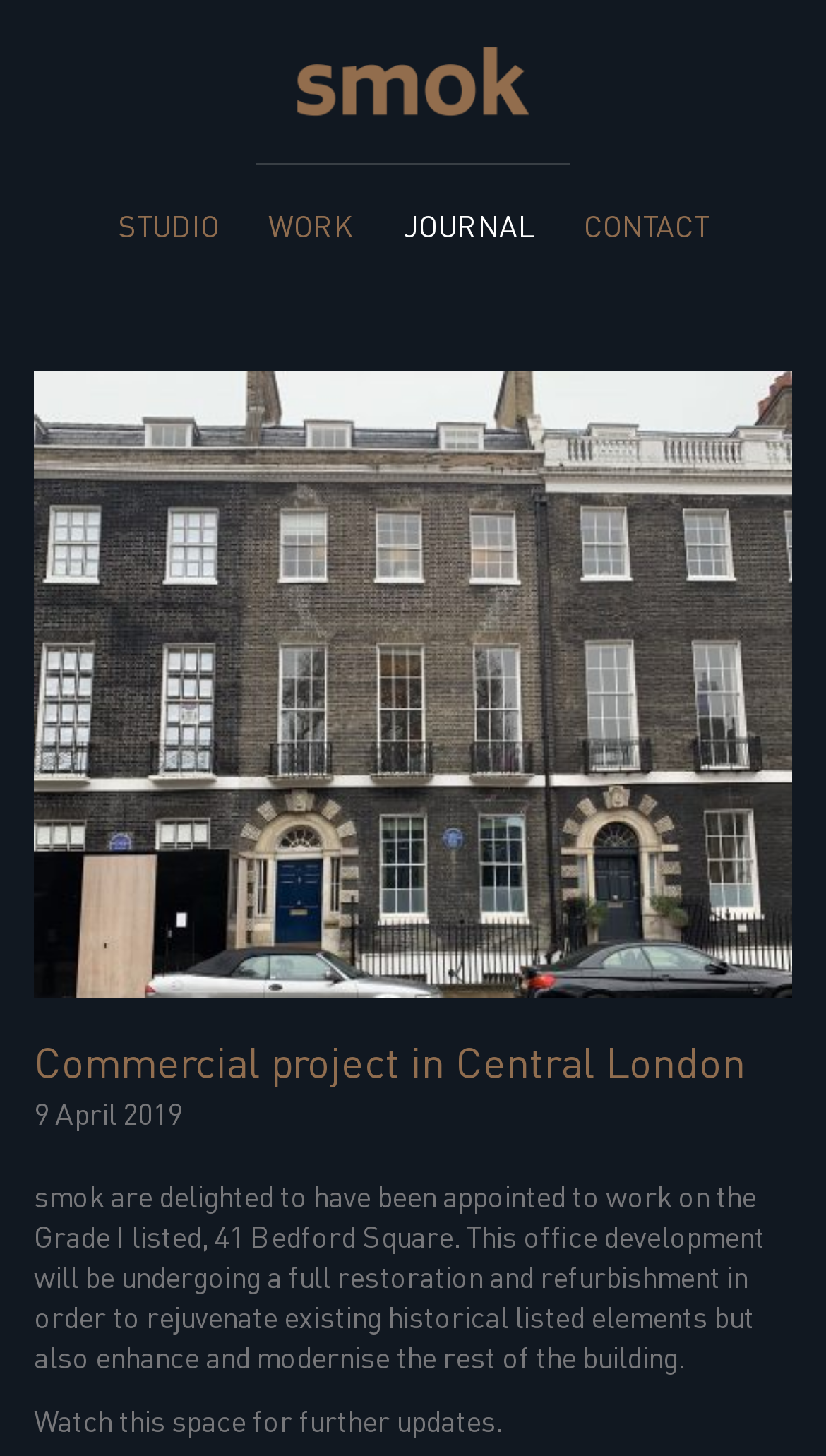Using the element description Follow, predict the bounding box coordinates for the UI element. Provide the coordinates in (top-left x, top-left y, bottom-right x, bottom-right y) format with values ranging from 0 to 1.

None